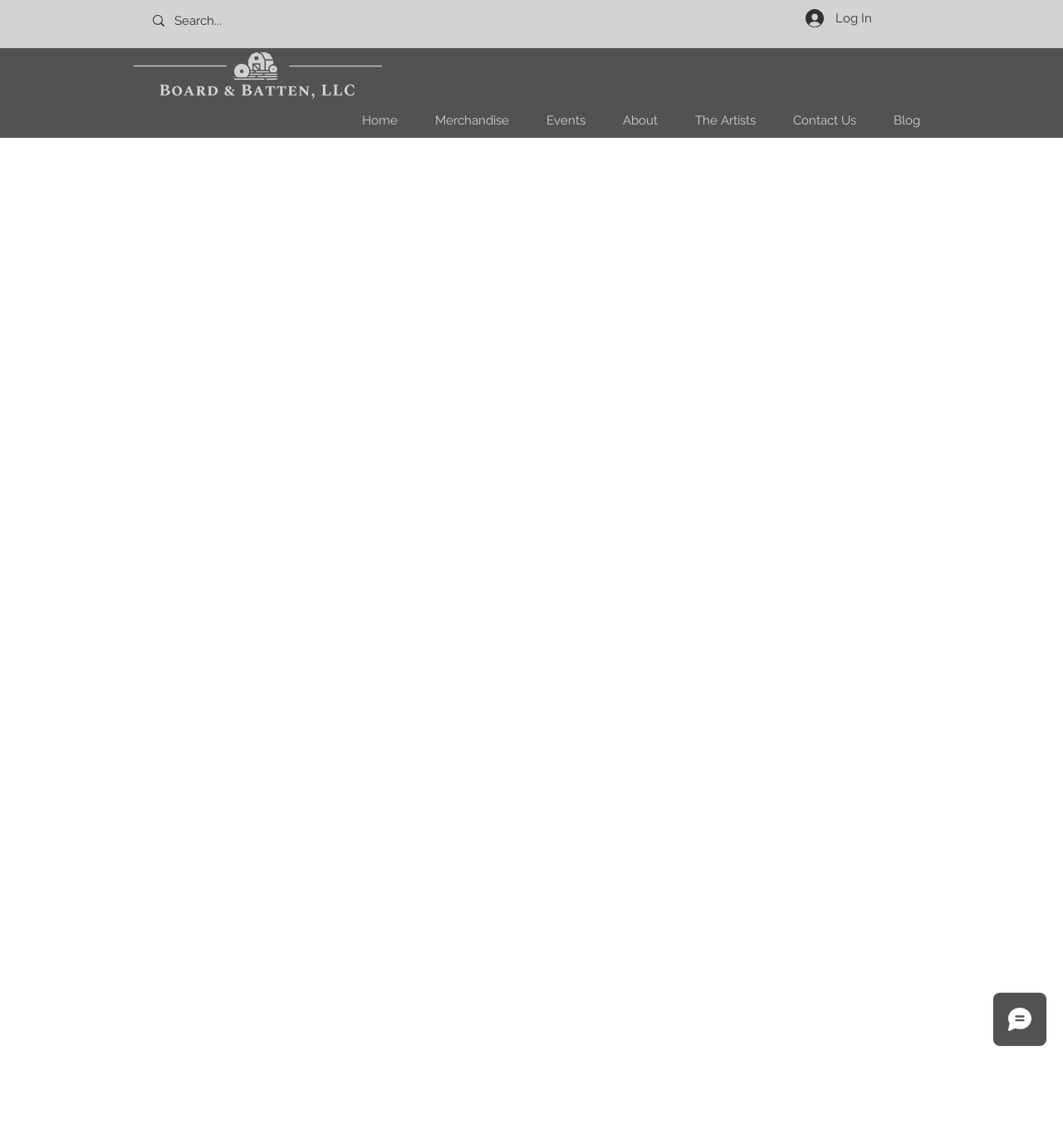What is the text on the search box?
Answer the question using a single word or phrase, according to the image.

Search...